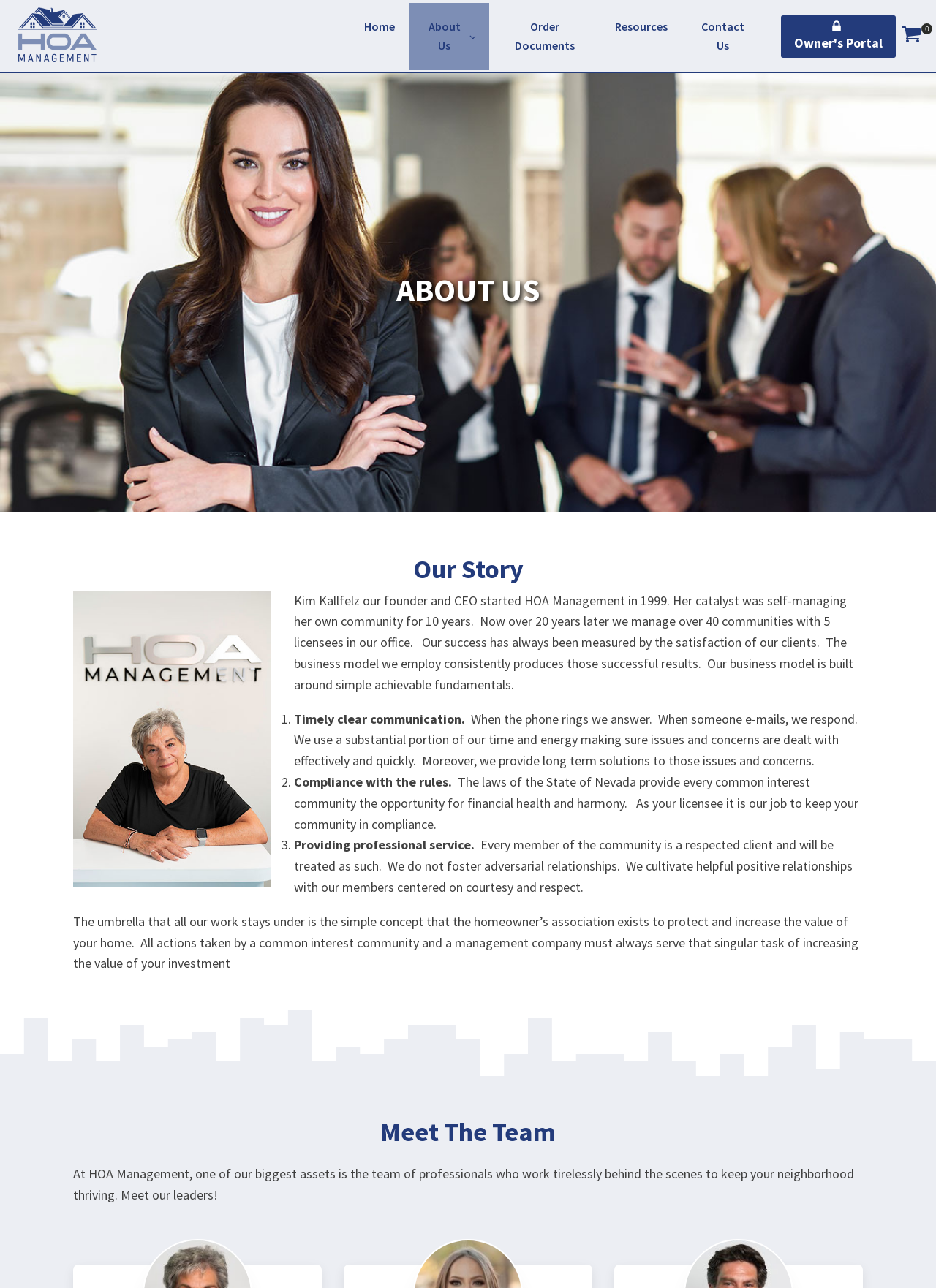What is the name of the company? Using the information from the screenshot, answer with a single word or phrase.

HOA Management